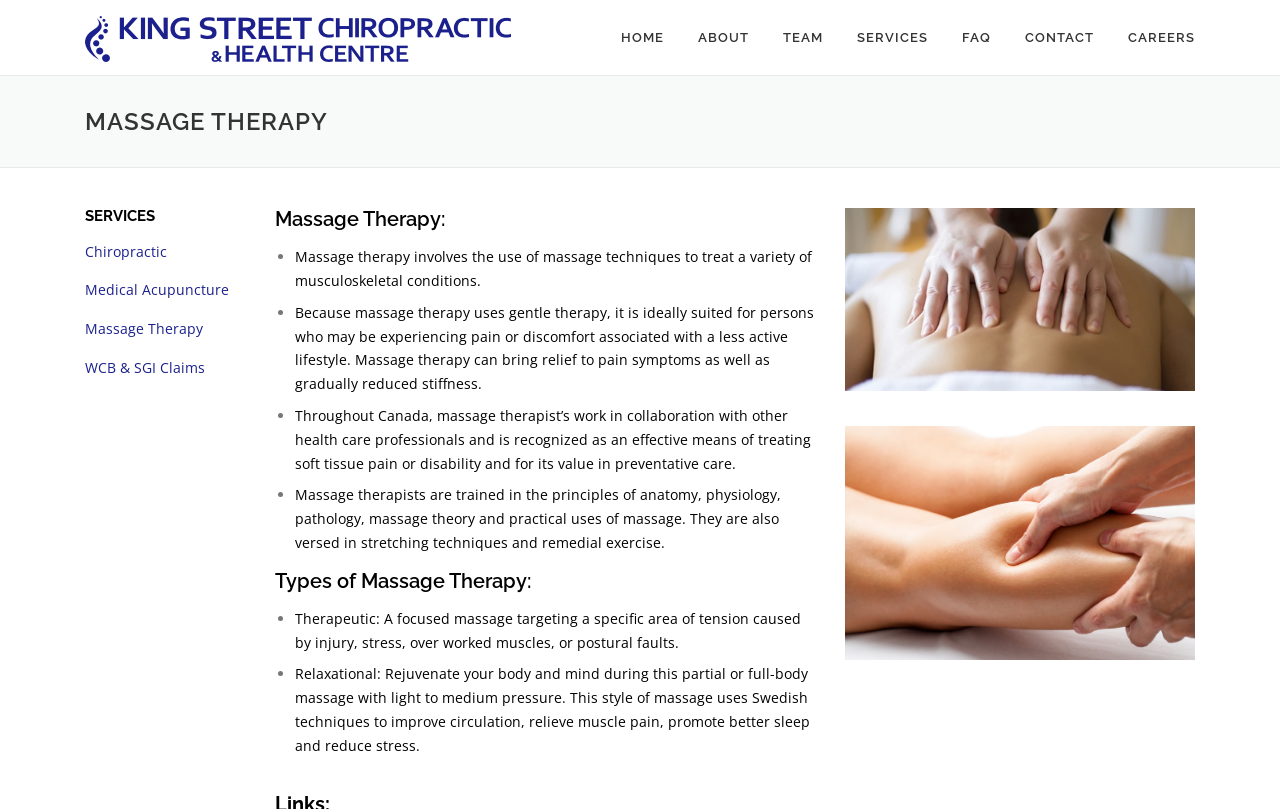What is the role of a massage therapist?
Carefully analyze the image and provide a detailed answer to the question.

According to the webpage content, specifically the text 'Throughout Canada, massage therapist’s work in collaboration with other health care professionals...', it can be inferred that one of the roles of a massage therapist is to collaborate with other healthcare professionals.